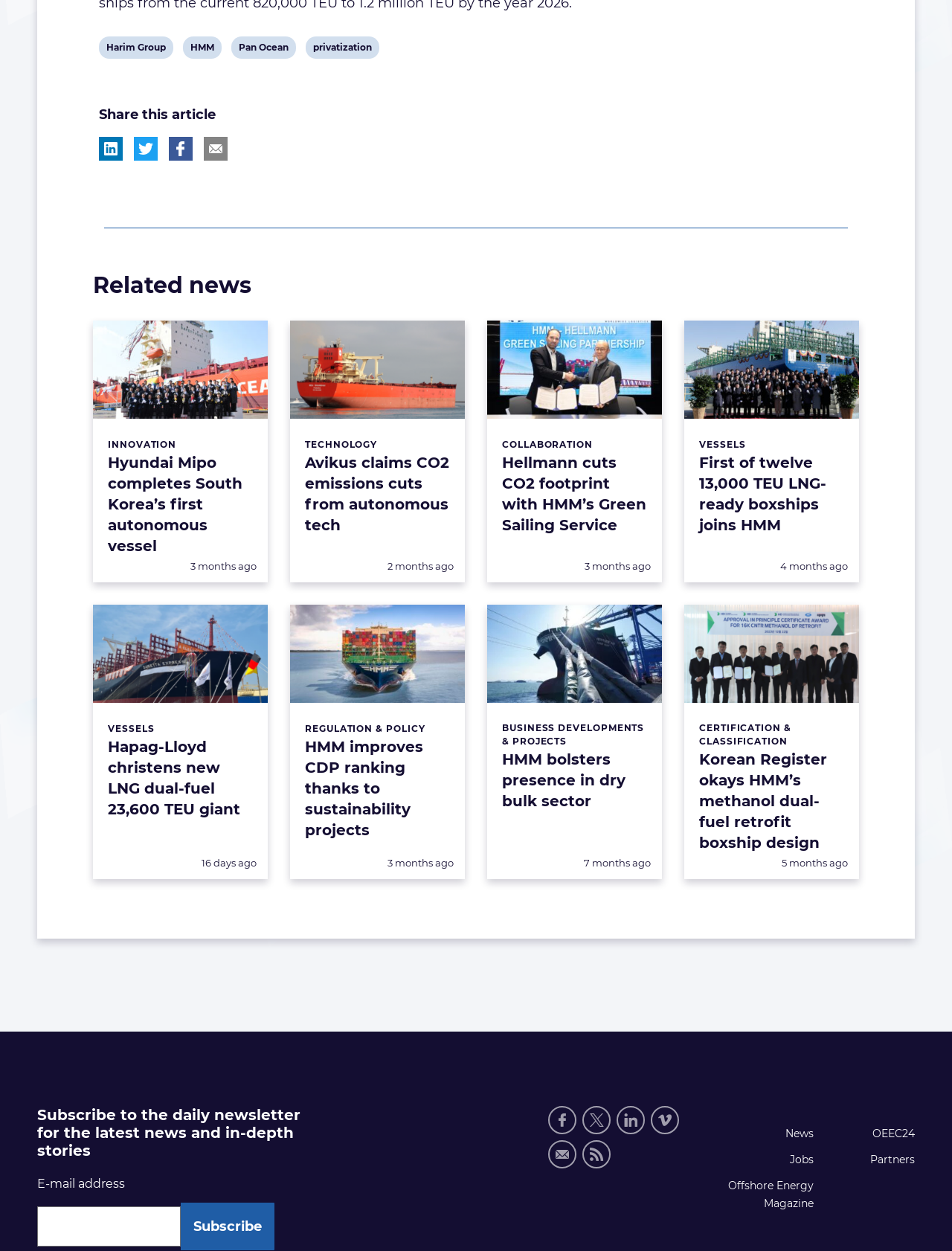Determine the bounding box coordinates for the clickable element to execute this instruction: "Follow on Facebook". Provide the coordinates as four float numbers between 0 and 1, i.e., [left, top, right, bottom].

[0.576, 0.884, 0.606, 0.907]